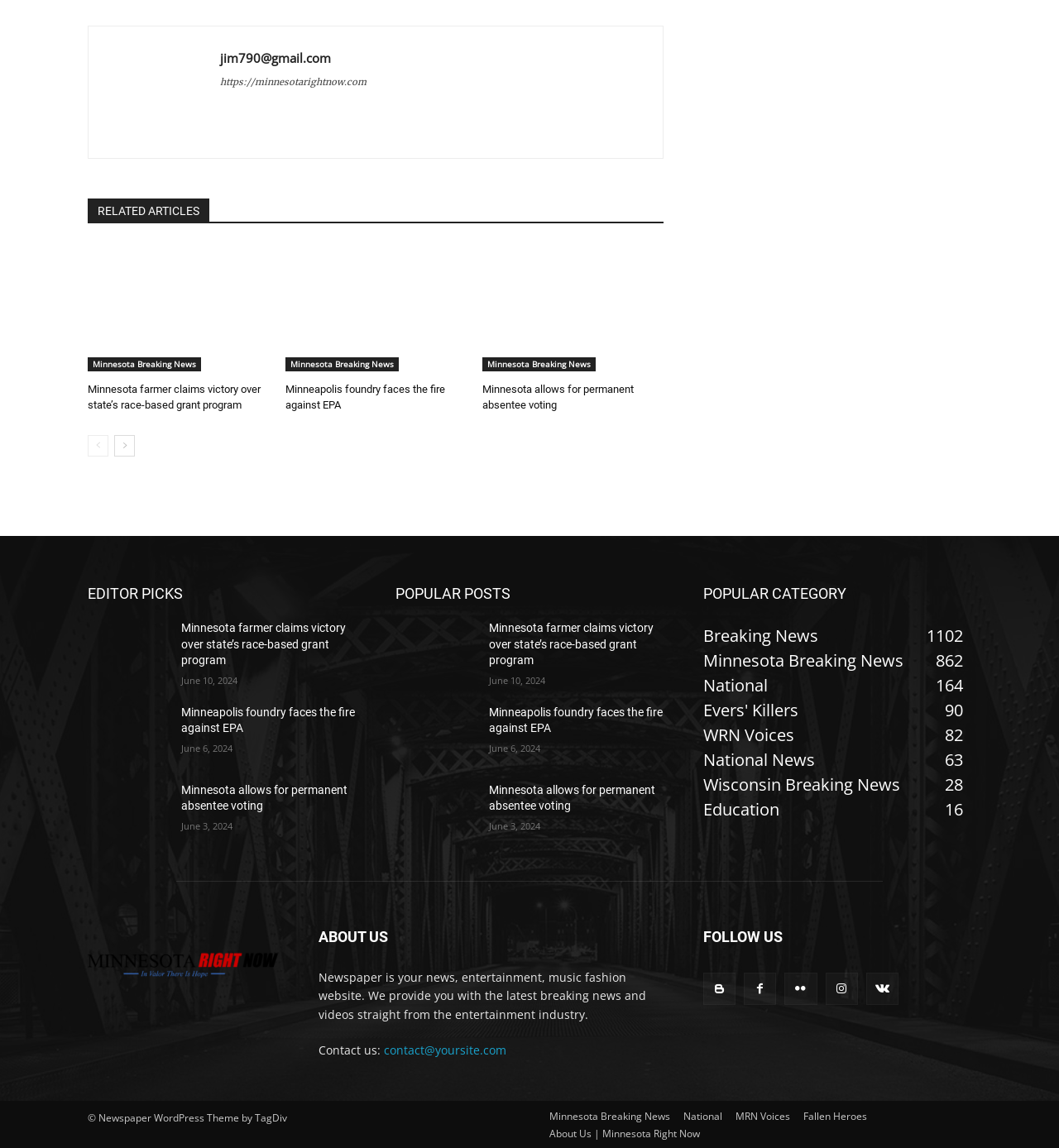From the image, can you give a detailed response to the question below:
What is the date of the article 'Minnesota allows for permanent absentee voting'?

I found the article 'Minnesota allows for permanent absentee voting' under the 'RELATED ARTICLES' section, and its date is listed as 'June 3, 2024'.